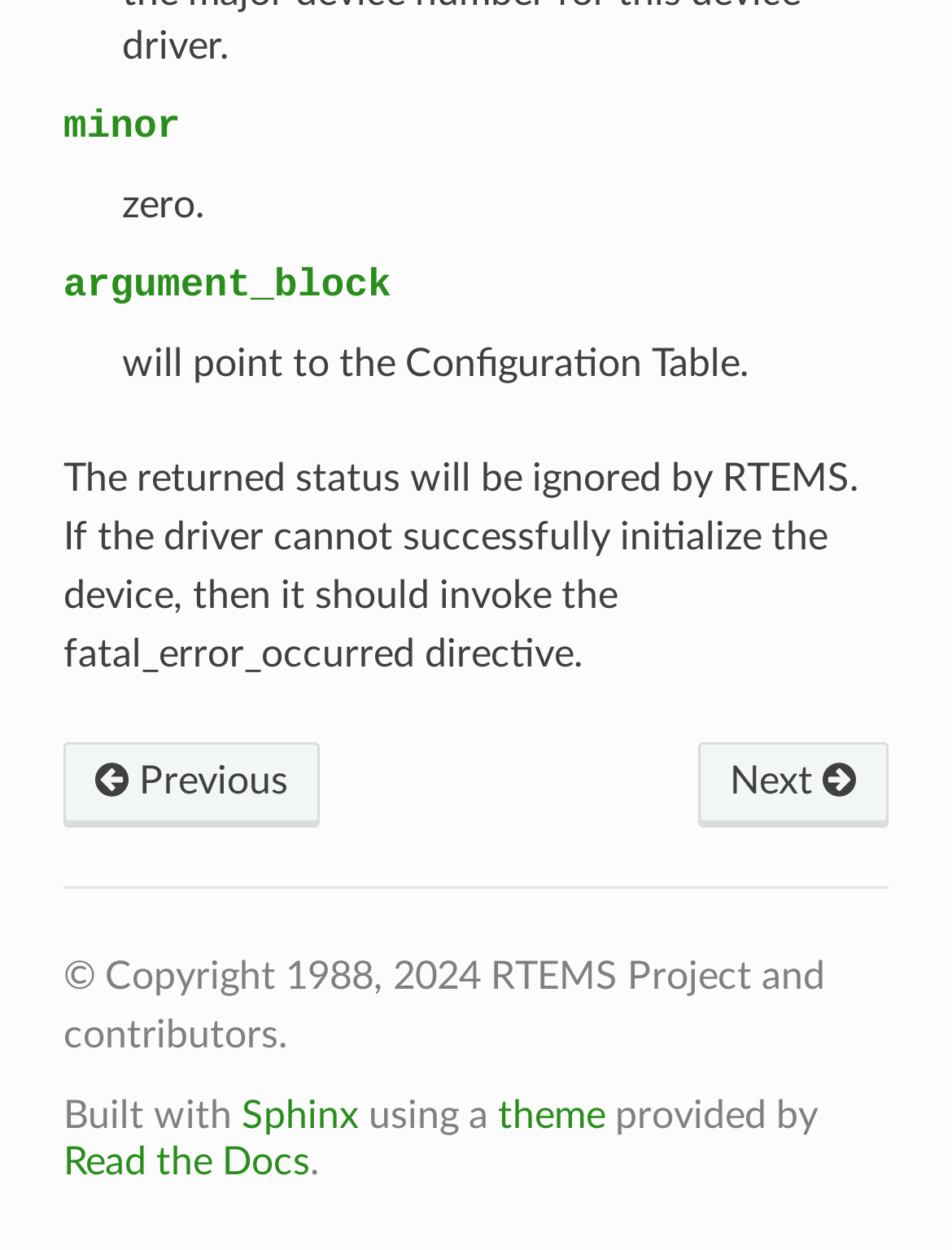Identify the bounding box of the UI element described as follows: "theme". Provide the coordinates as four float numbers in the range of 0 to 1 [left, top, right, bottom].

[0.523, 0.877, 0.636, 0.908]